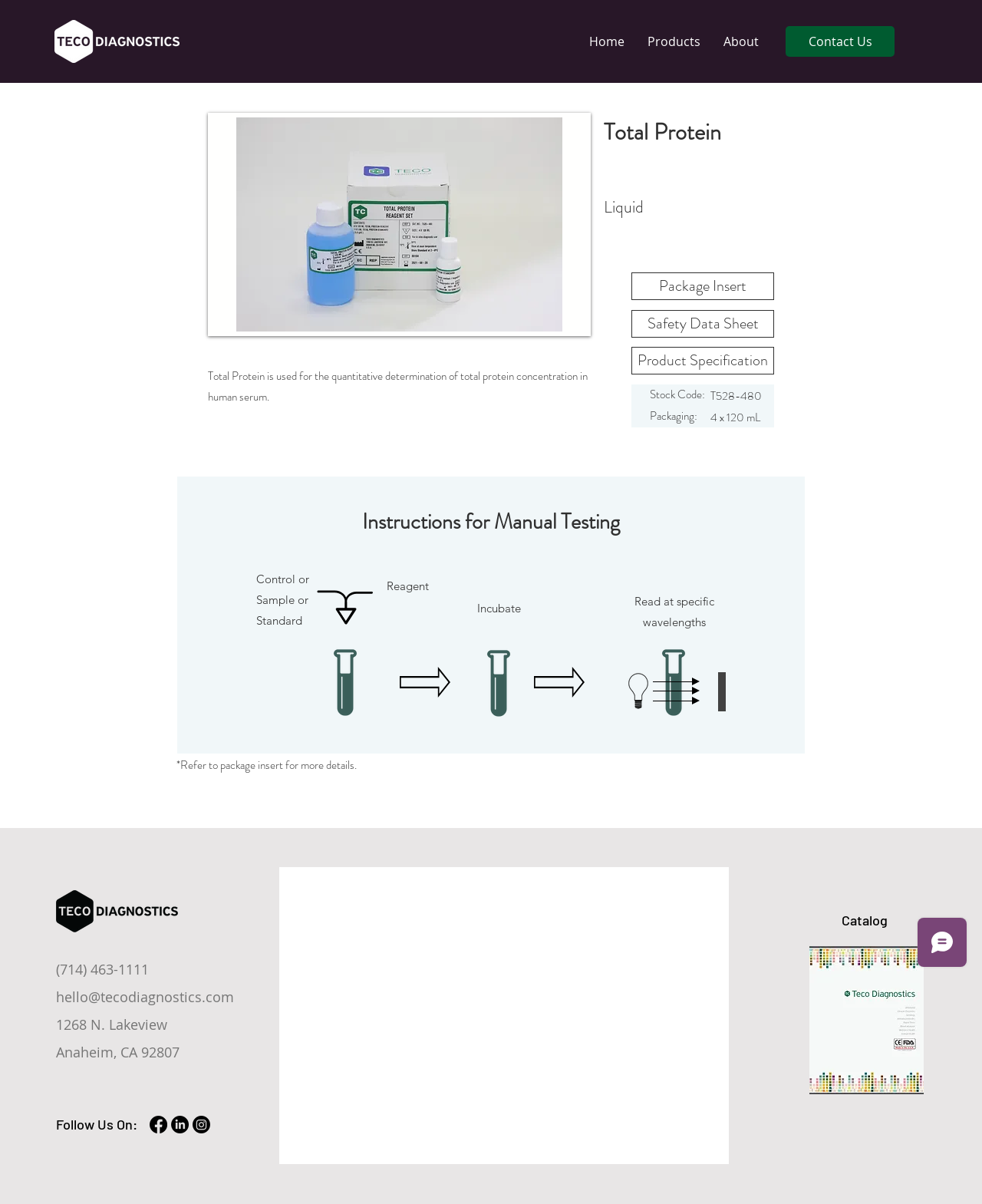Could you indicate the bounding box coordinates of the region to click in order to complete this instruction: "Click the 'Home' link".

[0.588, 0.018, 0.648, 0.05]